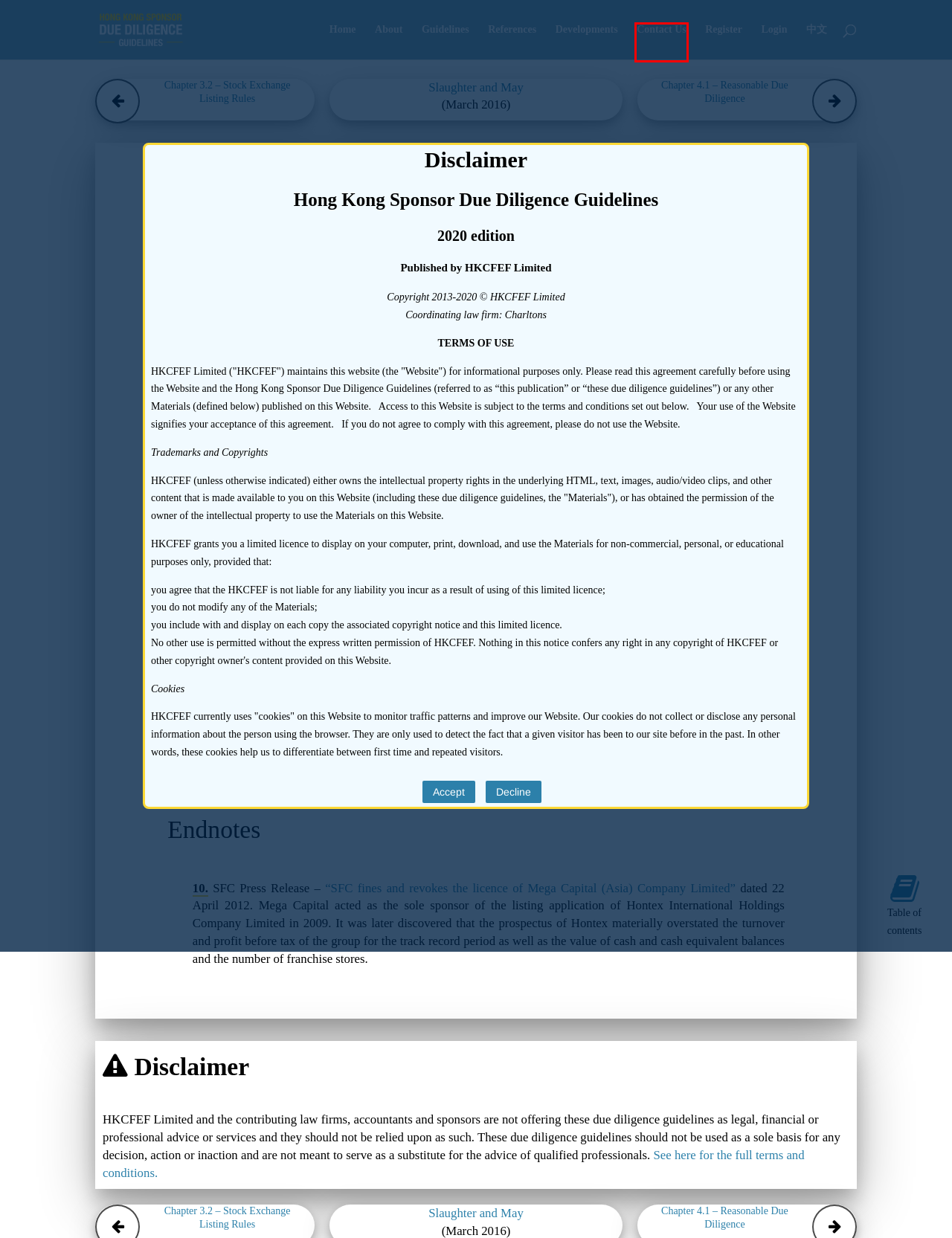Consider the screenshot of a webpage with a red bounding box around an element. Select the webpage description that best corresponds to the new page after clicking the element inside the red bounding box. Here are the candidates:
A. 404 | Securities & Futures Commission of Hong Kong
B. 4.1 - Reasonable Due Diligence - Hong Kong Sponsors Due Diligence Guildelines
C. 香港保薦人盡職審查指引 | HKCFEF Limited
D. 3.2 - Stock Exchange Listing Rules - Hong Kong Sponsors Due Diligence Guidelines
E. Contact Us - Hong Kong Sponsor Due Diligence Guidelines
F. Welcome to Slaughter and May
G. Hong Kong Sponsor Due Diligence Guidelines
H. Developments - Hong Kong Sponsor Due Diligence Guidelines

E